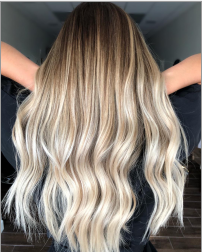Give a thorough and detailed caption for the image.

This image features a stunning view of long, beautifully styled hair showcasing a gradient of warm blonde tones. The hair flows in soft, flowing waves, emphasizing its luscious volume and shine. The darker roots transition to lighter, sun-kissed ends, creating a harmonious blend that captures the essence of fall-inspired hair trends. This style reflects the seasonal shift towards deeper, warmer hues while maintaining a vibrant glow. The backdrop of a modern interior enhances the overall aesthetic, making it an ideal representation of contemporary hair trends, perfect for those looking to refresh their look as autumn approaches.